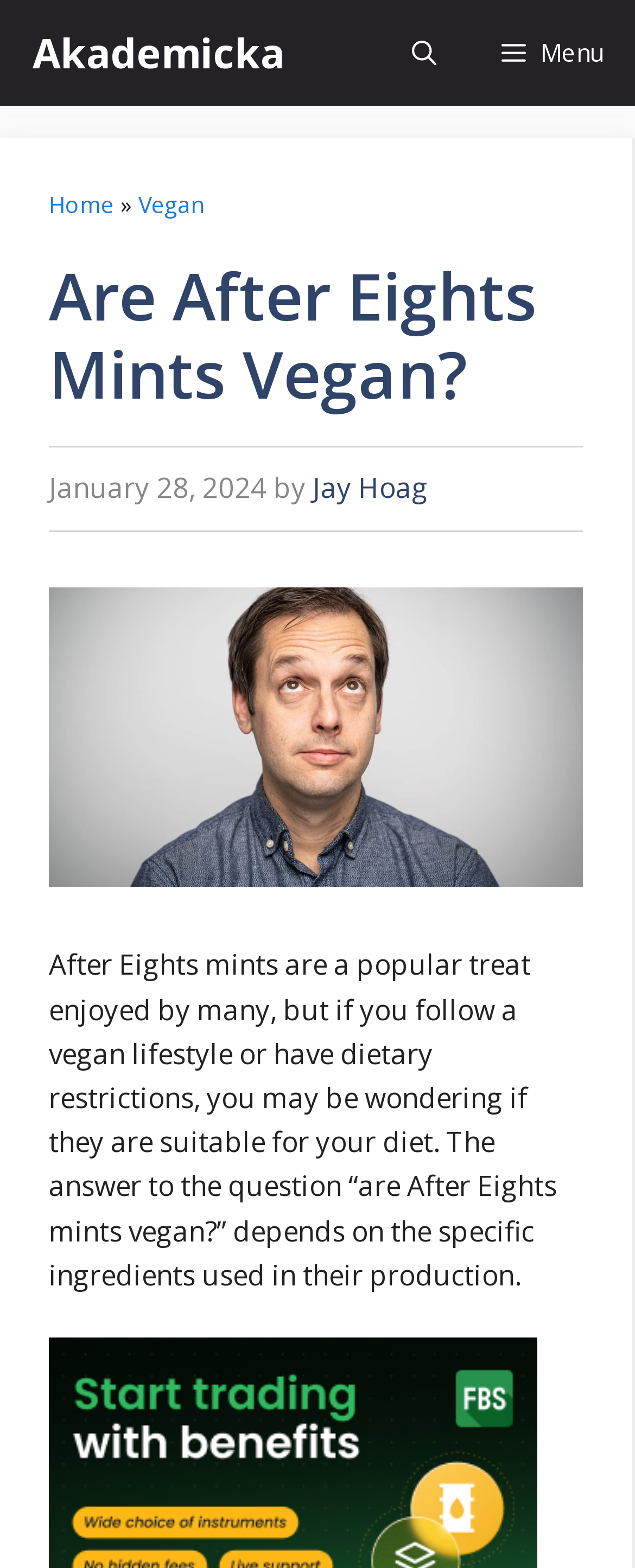When was the article published?
Refer to the image and provide a one-word or short phrase answer.

January 28, 2024